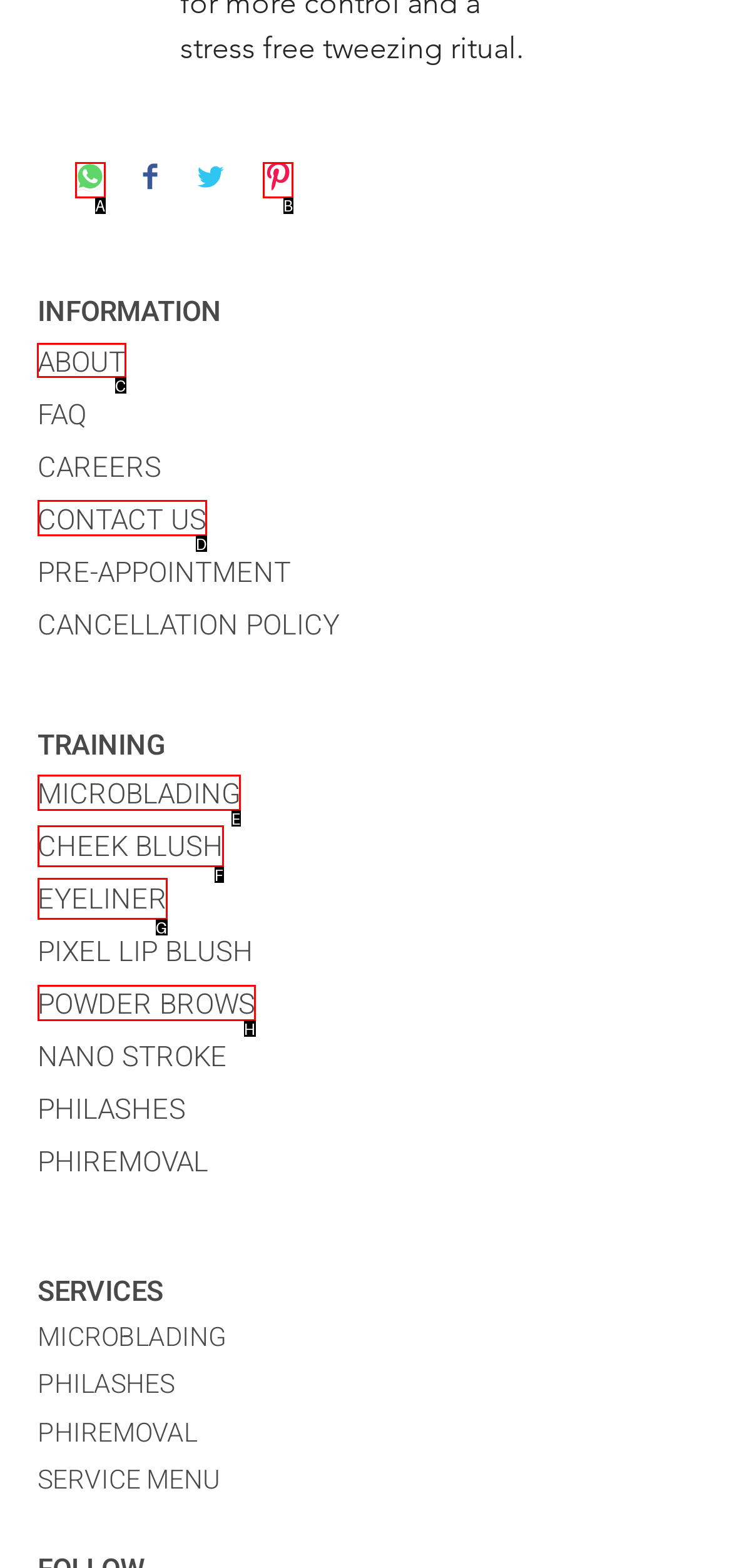Tell me which one HTML element I should click to complete the following task: Go to ABOUT page Answer with the option's letter from the given choices directly.

C